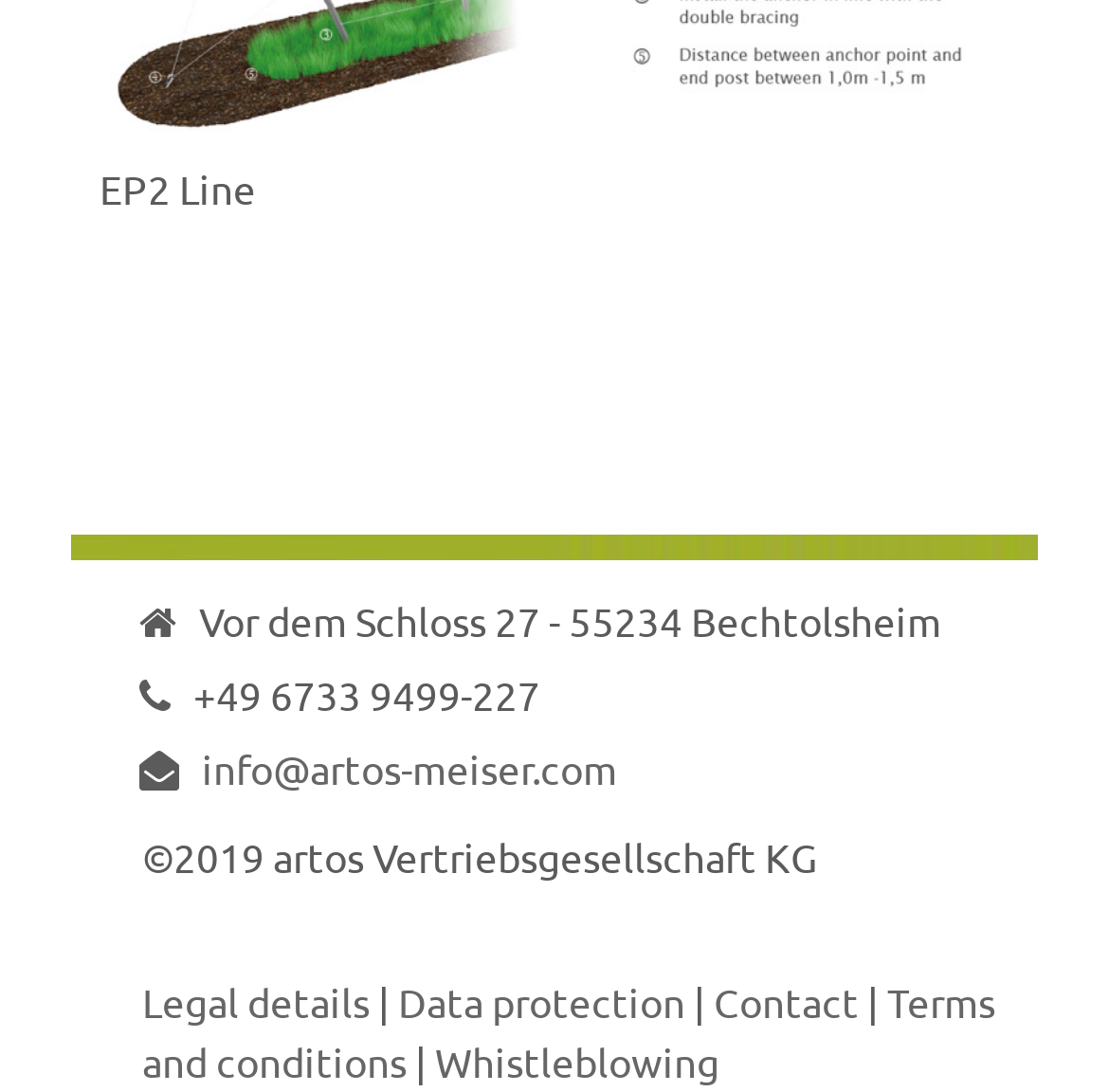What is the email address of the company?
Provide a detailed answer to the question, using the image to inform your response.

I found the email address by looking at the link element with the bounding box coordinates [0.182, 0.681, 0.556, 0.727] which contains the email address information.